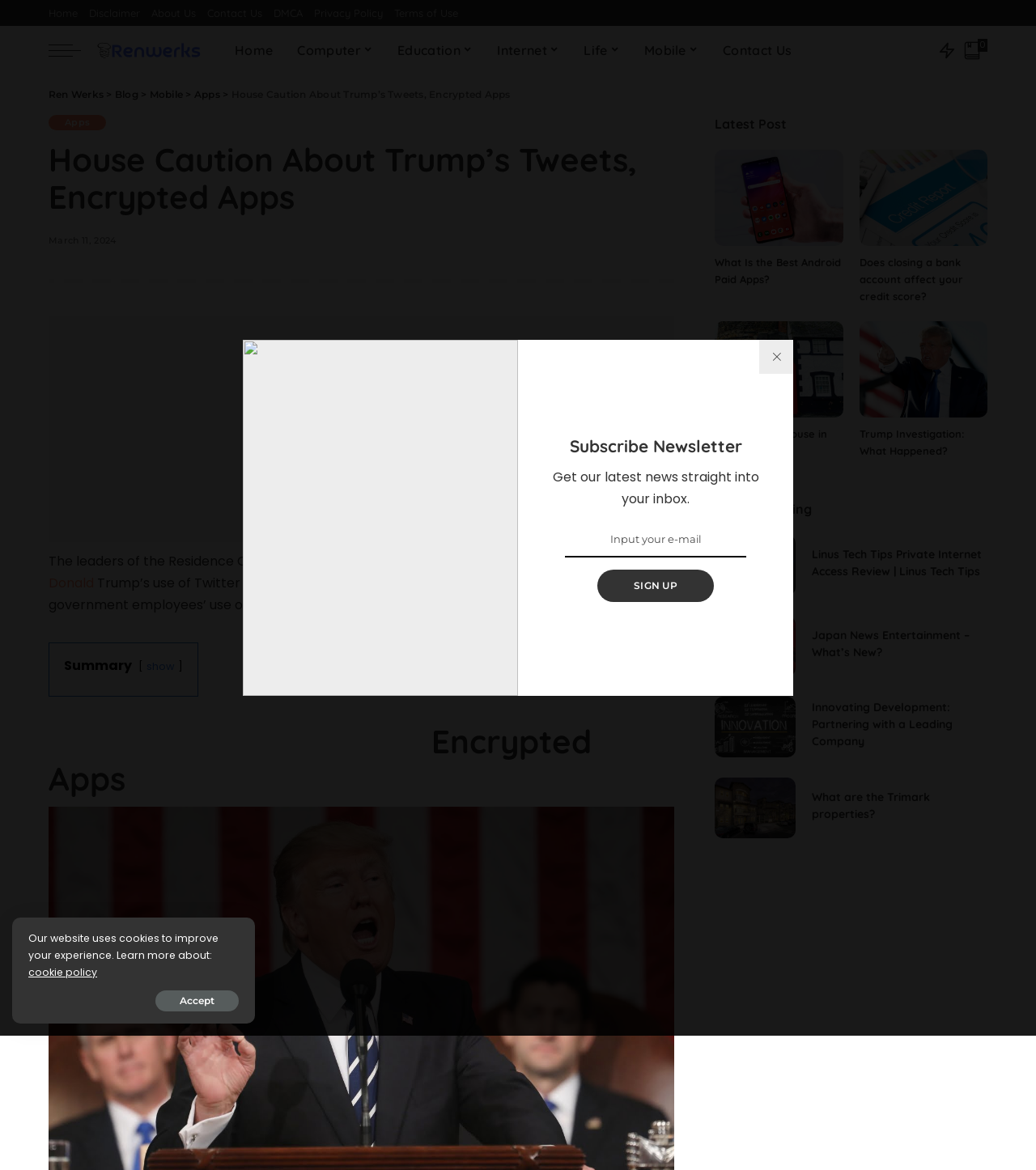Utilize the information from the image to answer the question in detail:
What is the topic of the article?

I read the heading and the first paragraph of the article, which mentions the leaders of the Residence Oversight Committee raising issues about President Donald Trump's use of Twitter and encrypted messaging applications, indicating that the topic of the article is Trump's tweets and encrypted apps.